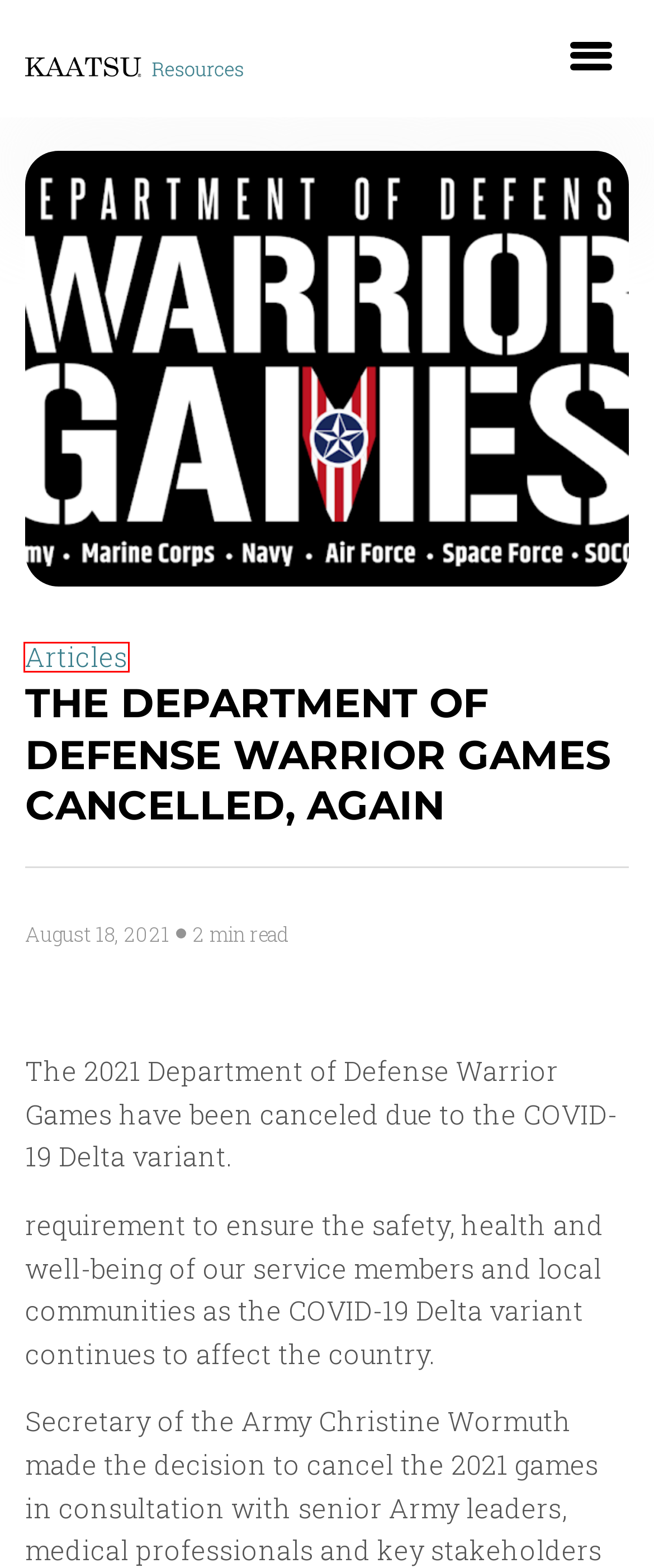Provided is a screenshot of a webpage with a red bounding box around an element. Select the most accurate webpage description for the page that appears after clicking the highlighted element. Here are the candidates:
A. COVID-19 - KAATSU Resources
B. Illnesses - KAATSU Resources
C. Mental Health - KAATSU Resources
D. KAATSU Aqua - KAATSU Resources
E. Research - KAATSU Resources
F. Surgery - KAATSU Resources
G. Articles - KAATSU Resources
H. Wellness - KAATSU Resources

G